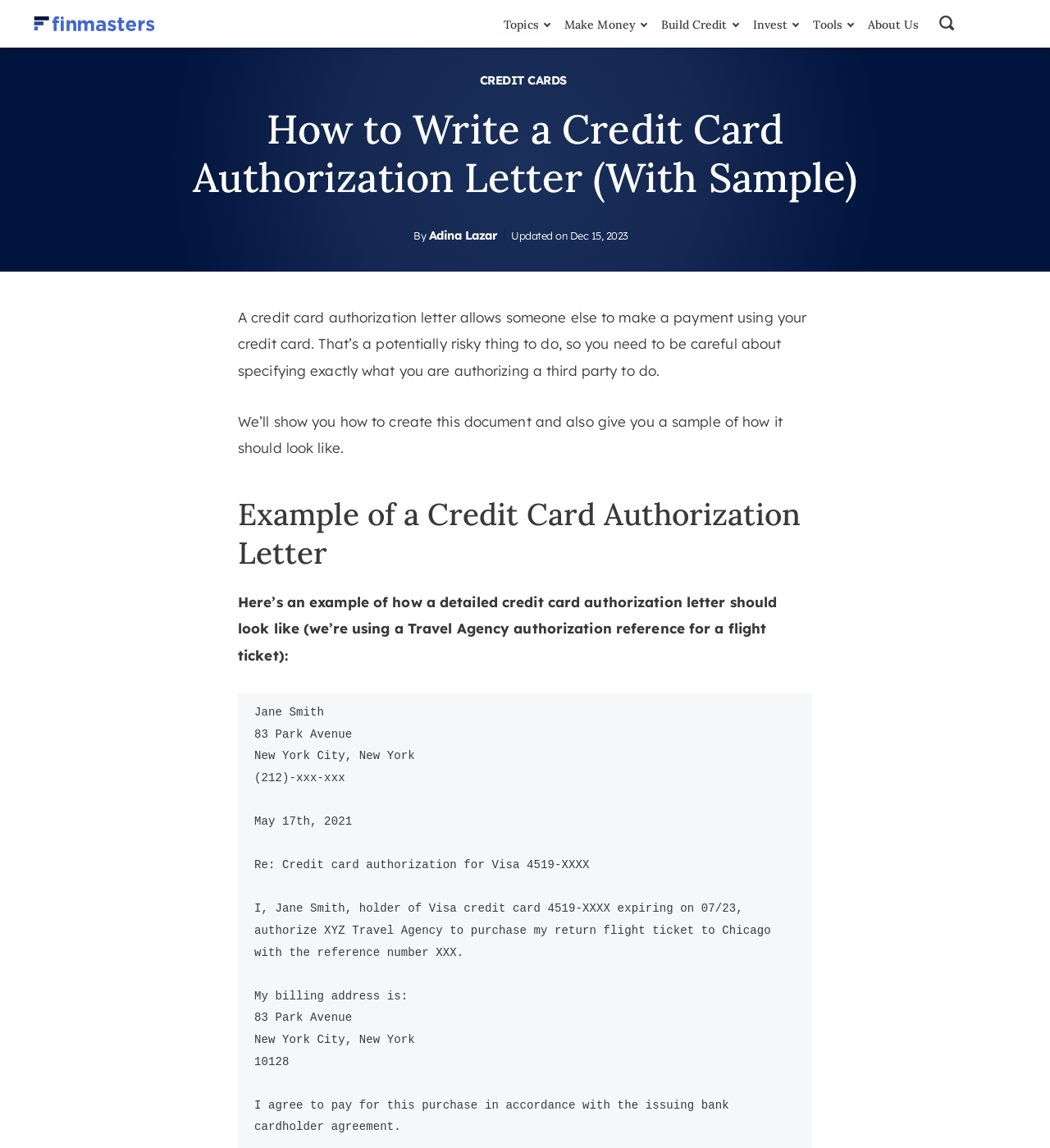Identify the bounding box coordinates for the UI element described as: "Topics".

[0.48, 0.015, 0.518, 0.028]